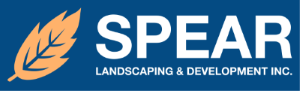What is the font color of the word 'SPEAR'?
Carefully analyze the image and provide a detailed answer to the question.

The caption describes the word 'SPEAR' as depicted in bold, white letters, conveying strength and professionalism, which implies that the font color of the word 'SPEAR' is white.